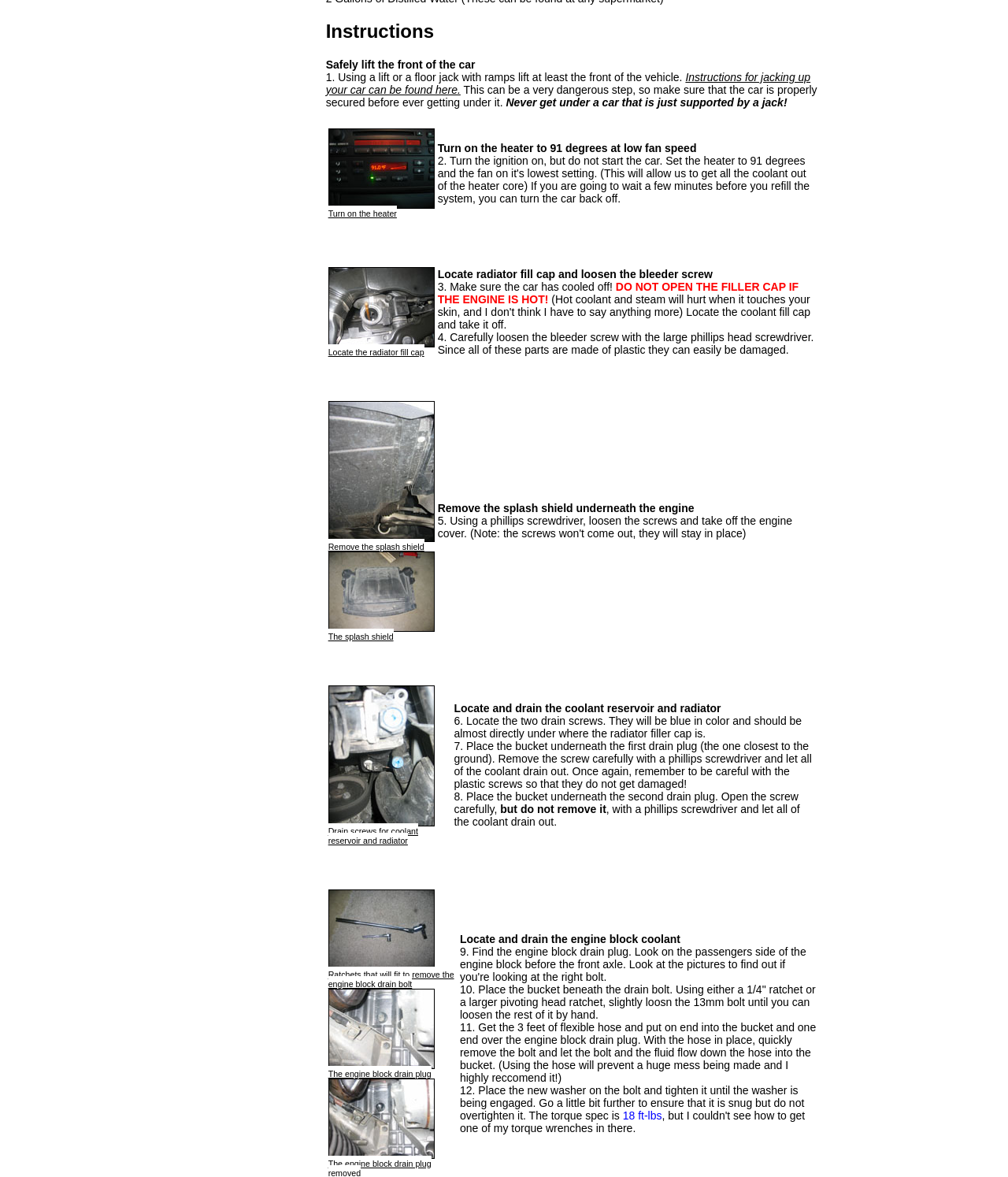Using the description "The engine block drain plug", locate and provide the bounding box of the UI element.

[0.326, 0.899, 0.431, 0.917]